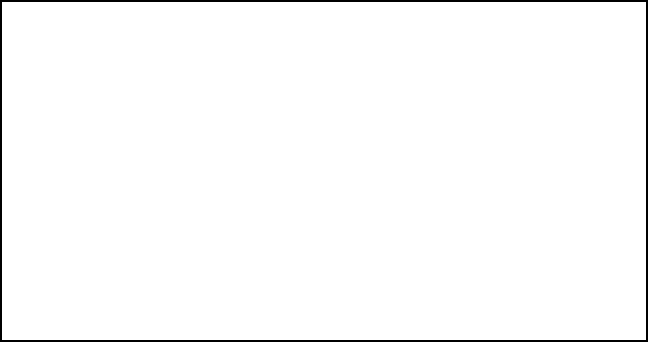What type of marketing does the program focus on?
Using the image as a reference, answer with just one word or a short phrase.

Affiliate marketing